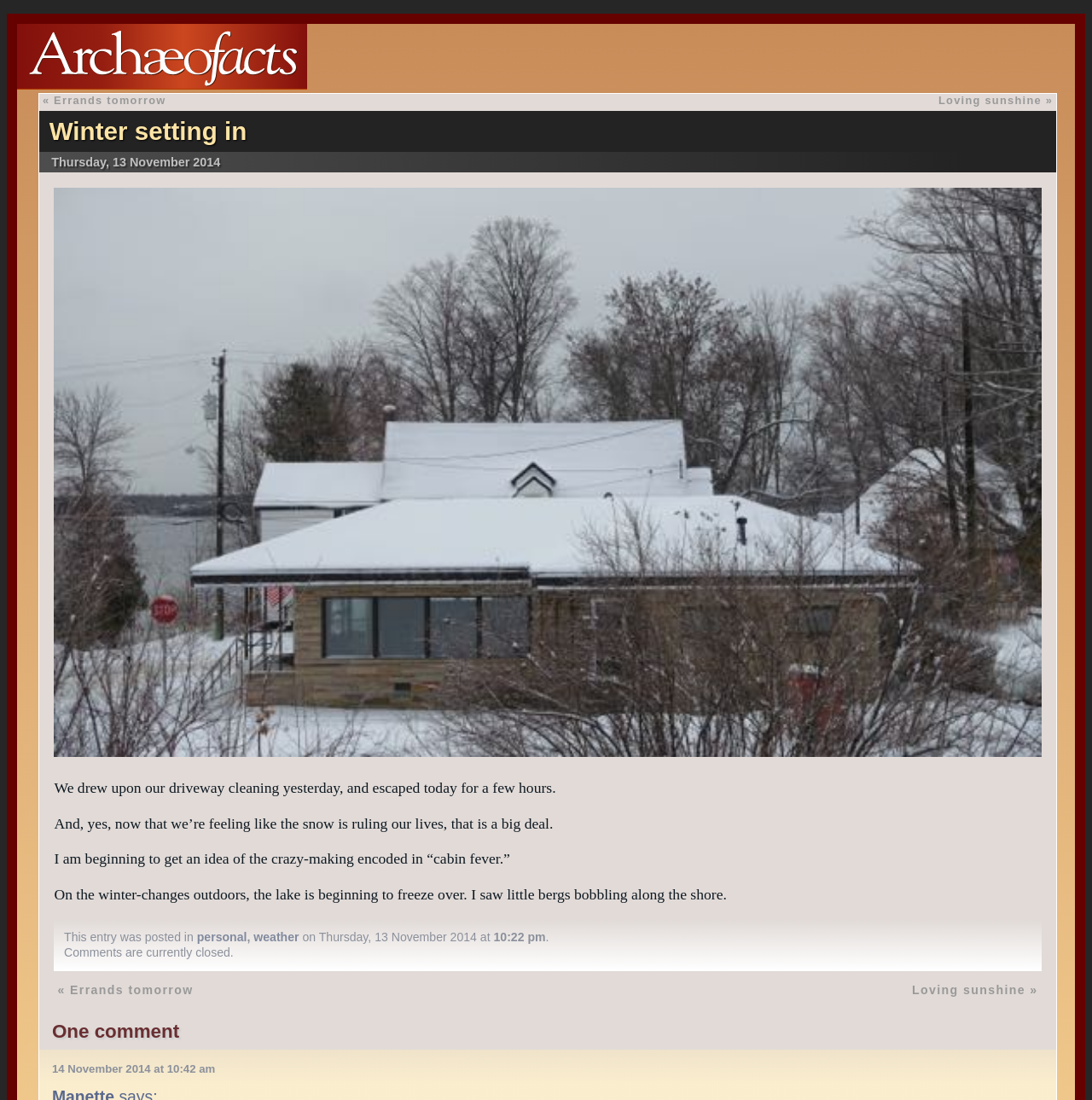Identify the bounding box for the given UI element using the description provided. Coordinates should be in the format (top-left x, top-left y, bottom-right x, bottom-right y) and must be between 0 and 1. Here is the description: parent_node: « Errands tomorrow

[0.016, 0.022, 0.281, 0.081]